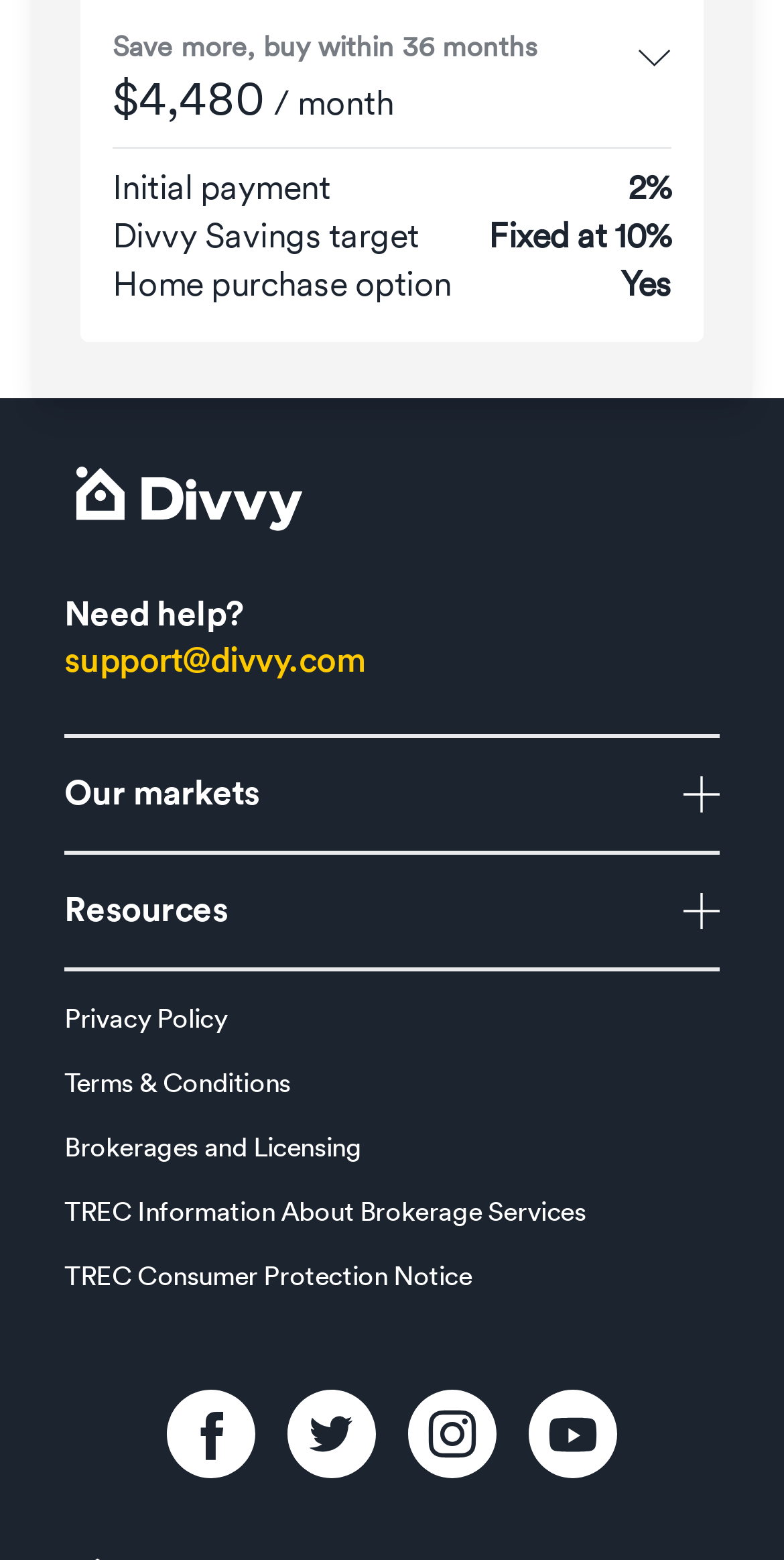Is there a home purchase option?
Please use the image to provide a one-word or short phrase answer.

Yes